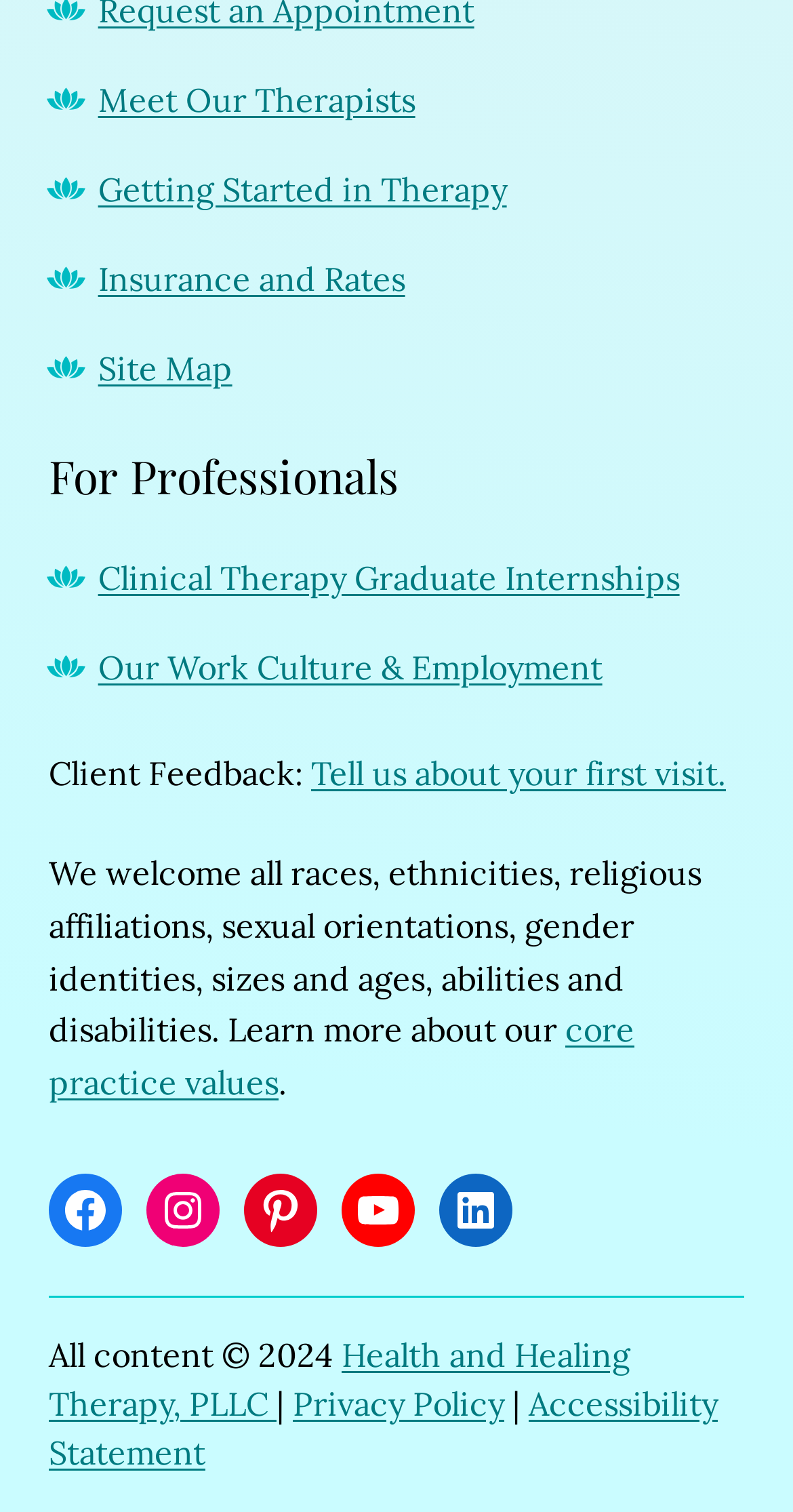Determine the bounding box coordinates for the clickable element required to fulfill the instruction: "Check insurance and rates". Provide the coordinates as four float numbers between 0 and 1, i.e., [left, top, right, bottom].

[0.124, 0.171, 0.511, 0.198]